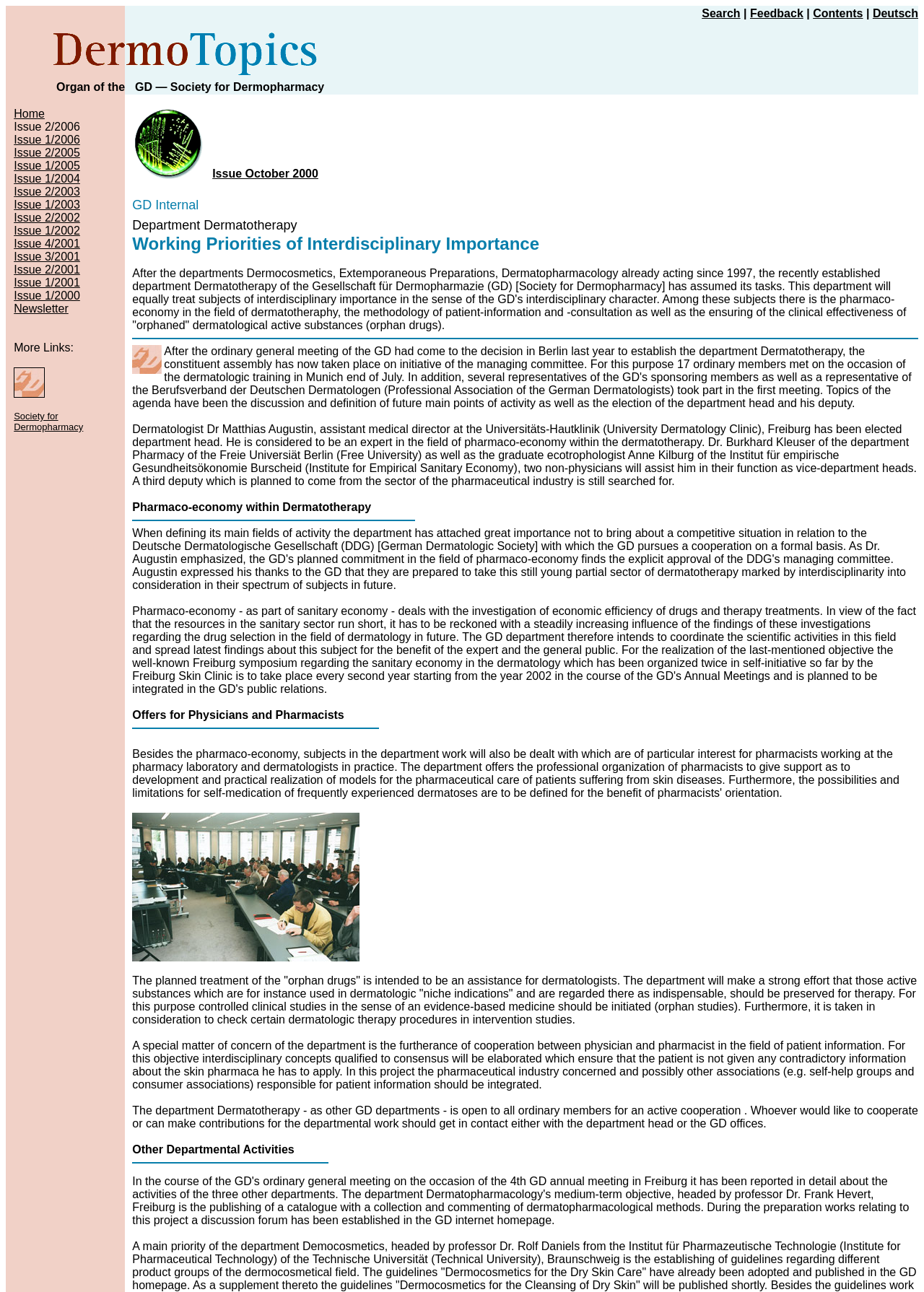Locate the bounding box of the UI element described in the following text: "Issue 1/2004".

[0.015, 0.134, 0.087, 0.143]